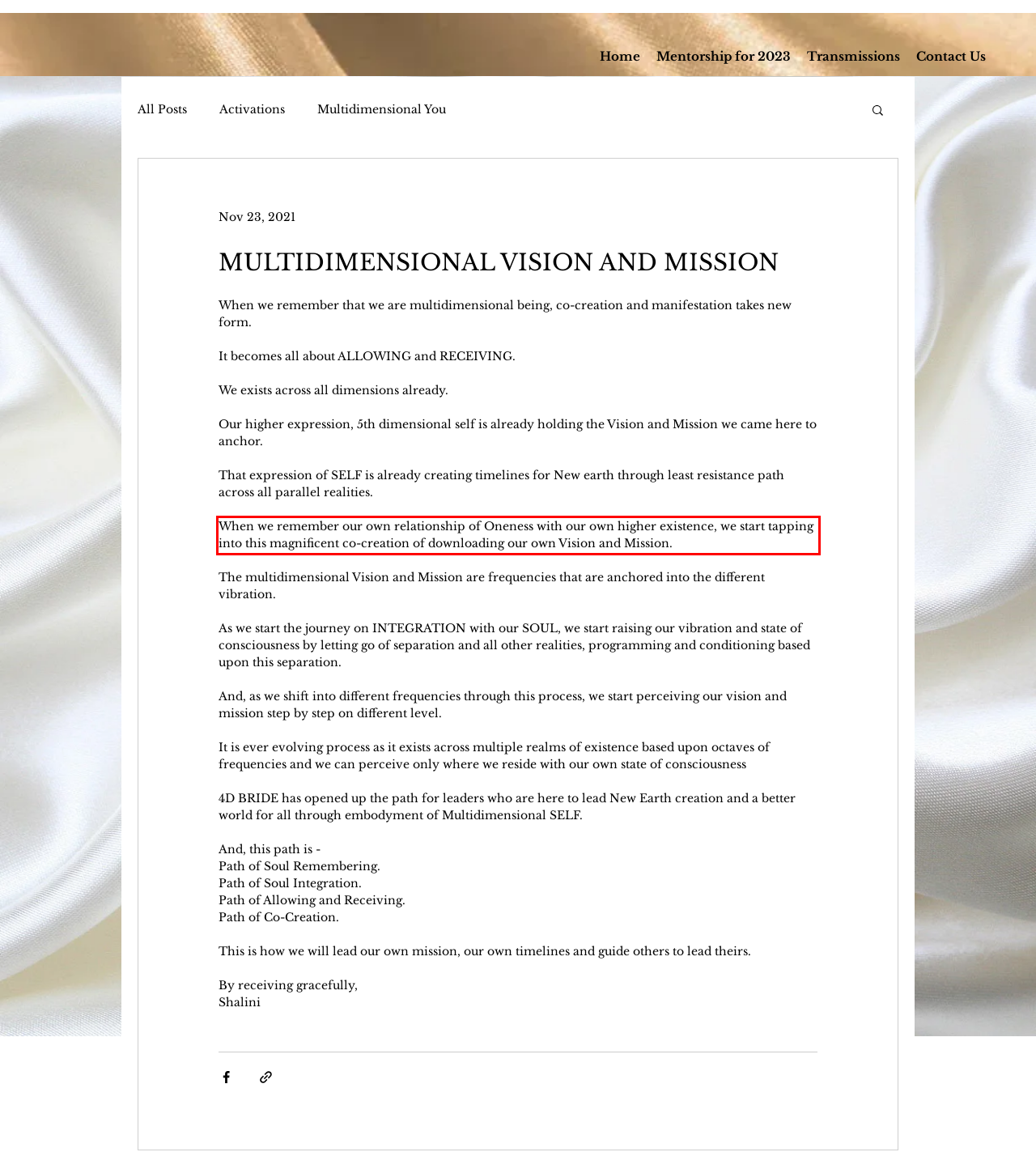Please extract the text content from the UI element enclosed by the red rectangle in the screenshot.

When we remember our own relationship of Oneness with our own higher existence, we start tapping into this magnificent co-creation of downloading our own Vision and Mission.